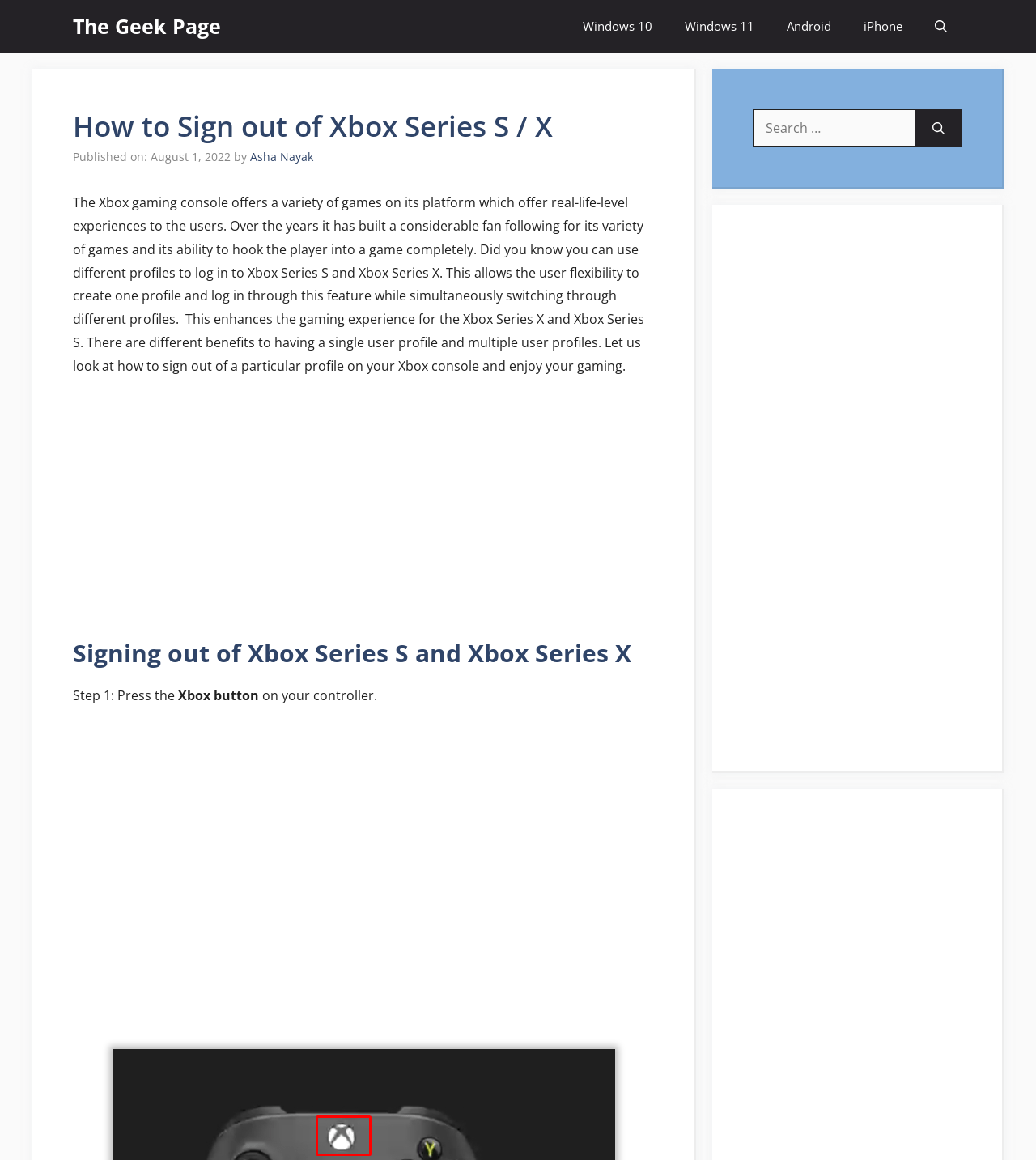Extract the main heading text from the webpage.

How to Sign out of Xbox Series S / X